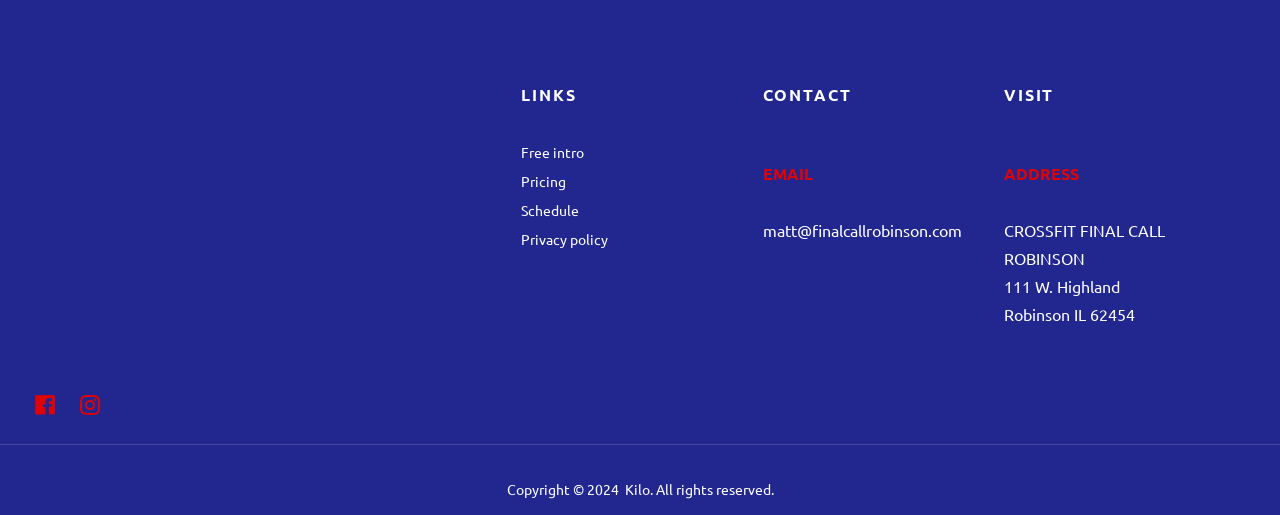Using the image as a reference, answer the following question in as much detail as possible:
What is the name of the company mentioned in the footer?

I found the answer by looking at the footer section, where I saw a link with the text 'Kilo'. This is the name of the company mentioned in the footer.